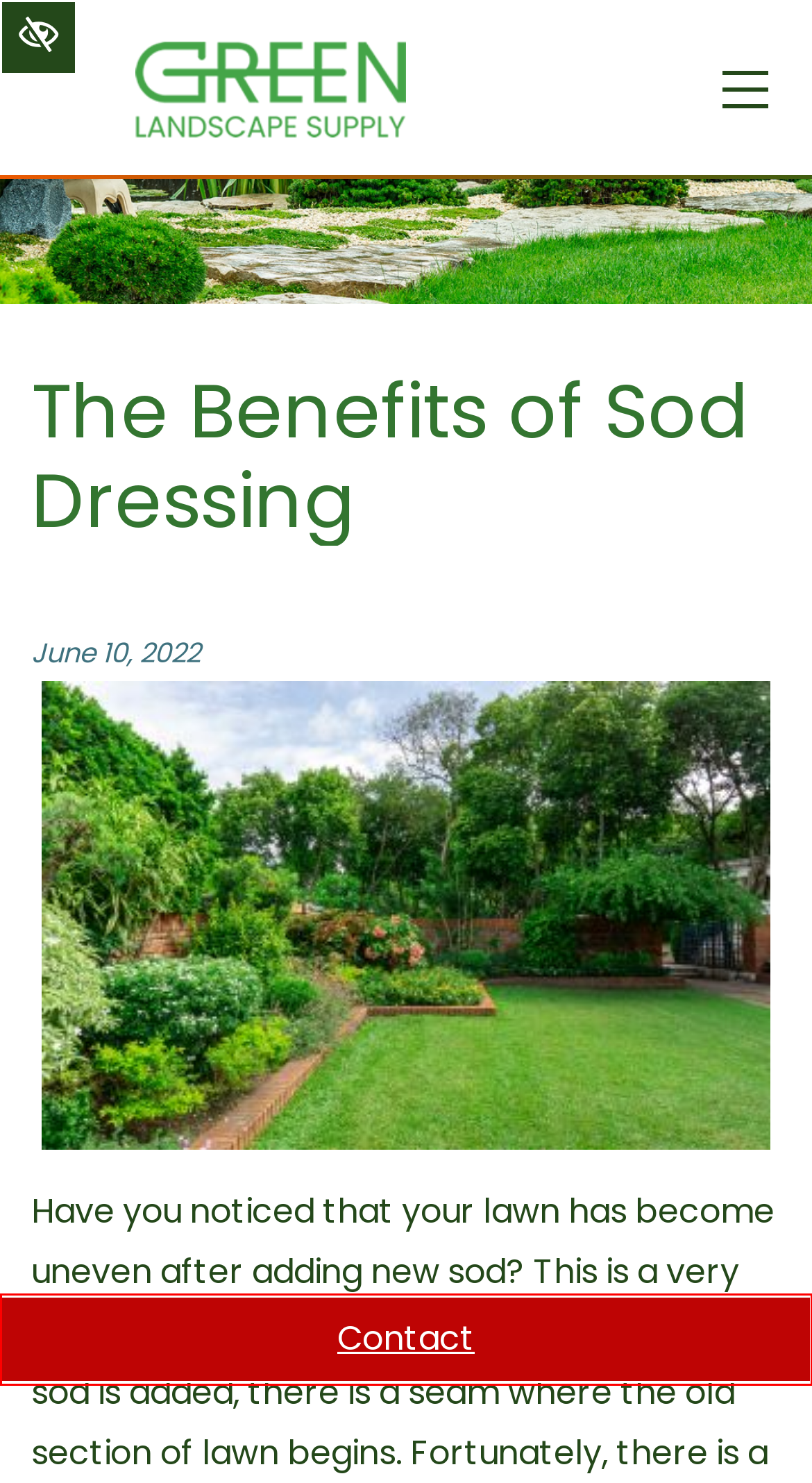View the screenshot of the webpage containing a red bounding box around a UI element. Select the most fitting webpage description for the new page shown after the element in the red bounding box is clicked. Here are the candidates:
A. Atlanta GA Sod Dressing | Buford Level Your Lawn/Yard | Norcross
B. Accessibility Policy - Green Brothers Earth Works
C. Buford Green Landscape Supply (678) 745-6980 | 4548 Thompson Mill Rd | 30518
D. Atlanta SEO Company | Digital Marketing Consultants | Web Design Agenc
E. Atlanta GA Landscape Supply, Materials | Sod, Mulch, Topsoil | Buford, Norcross
F. Privacy Policy | Green Landscape Supply
G. Contact Green Landscape Supply | Atlanta’s Premier Bulk Landscape Materials Supplier
H. Sitemap | Green Landscape Supply

G